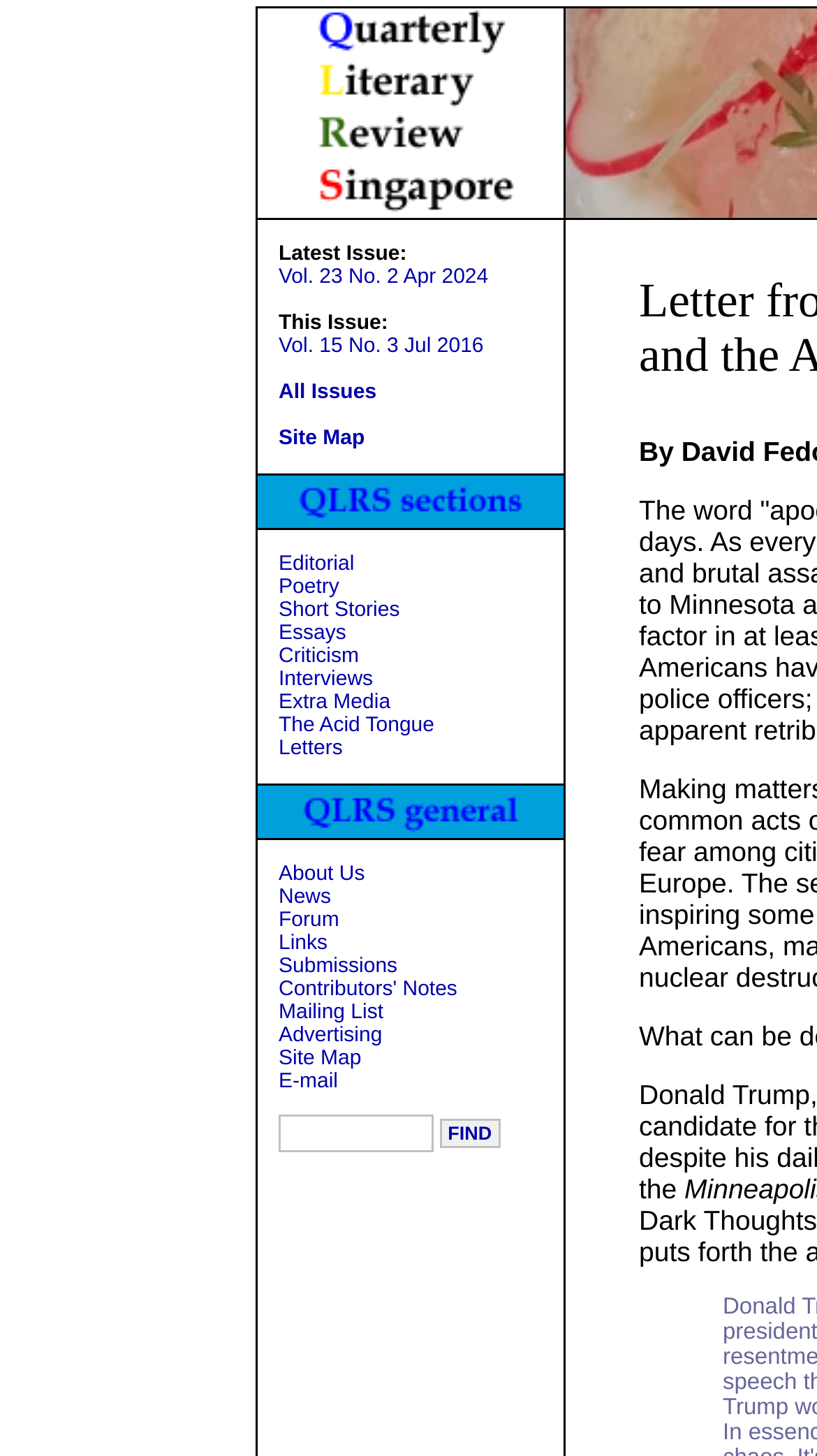Locate the bounding box coordinates of the clickable element to fulfill the following instruction: "View Mid-Level Restoration gives new life to old dresser". Provide the coordinates as four float numbers between 0 and 1 in the format [left, top, right, bottom].

None